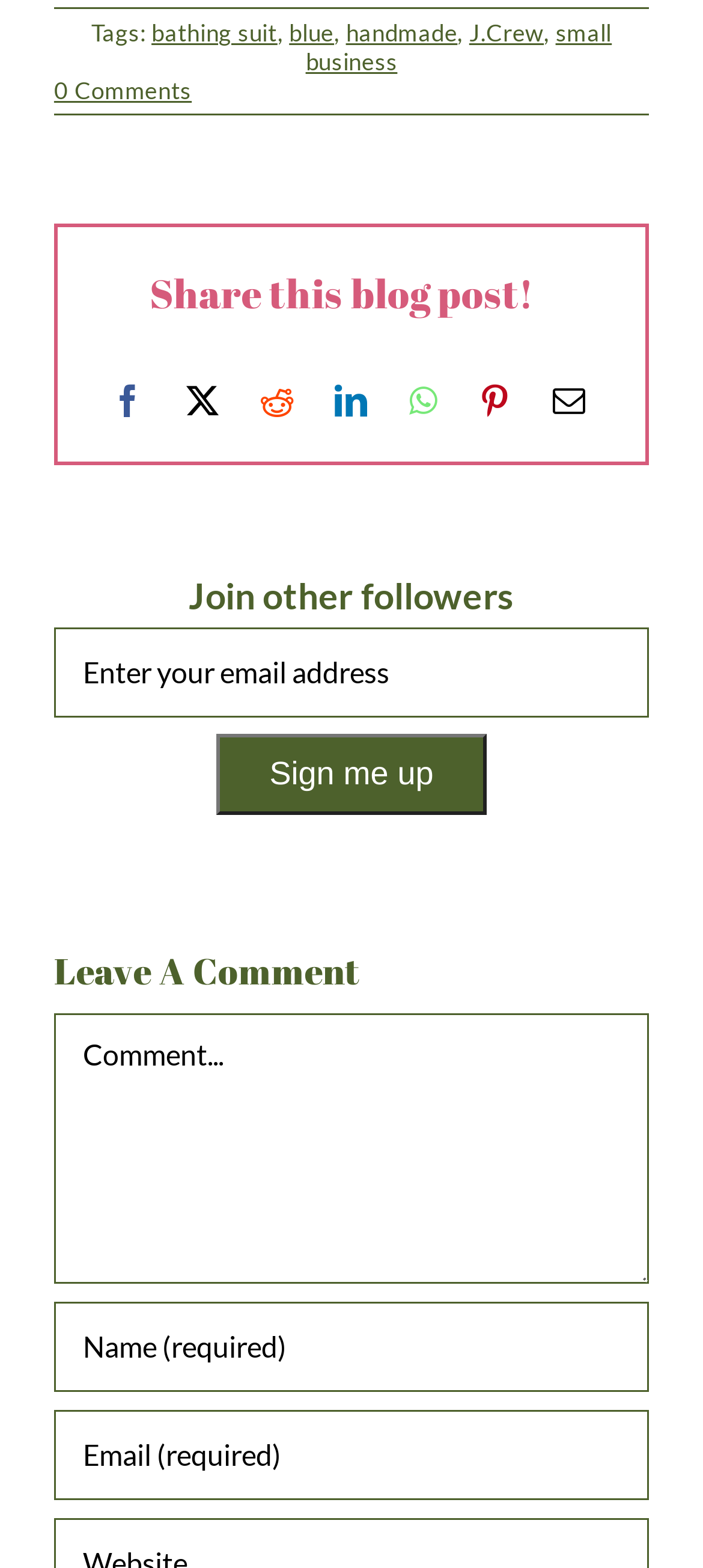Locate the bounding box coordinates of the clickable region to complete the following instruction: "Click on the 'bathing suit' tag."

[0.215, 0.011, 0.395, 0.03]